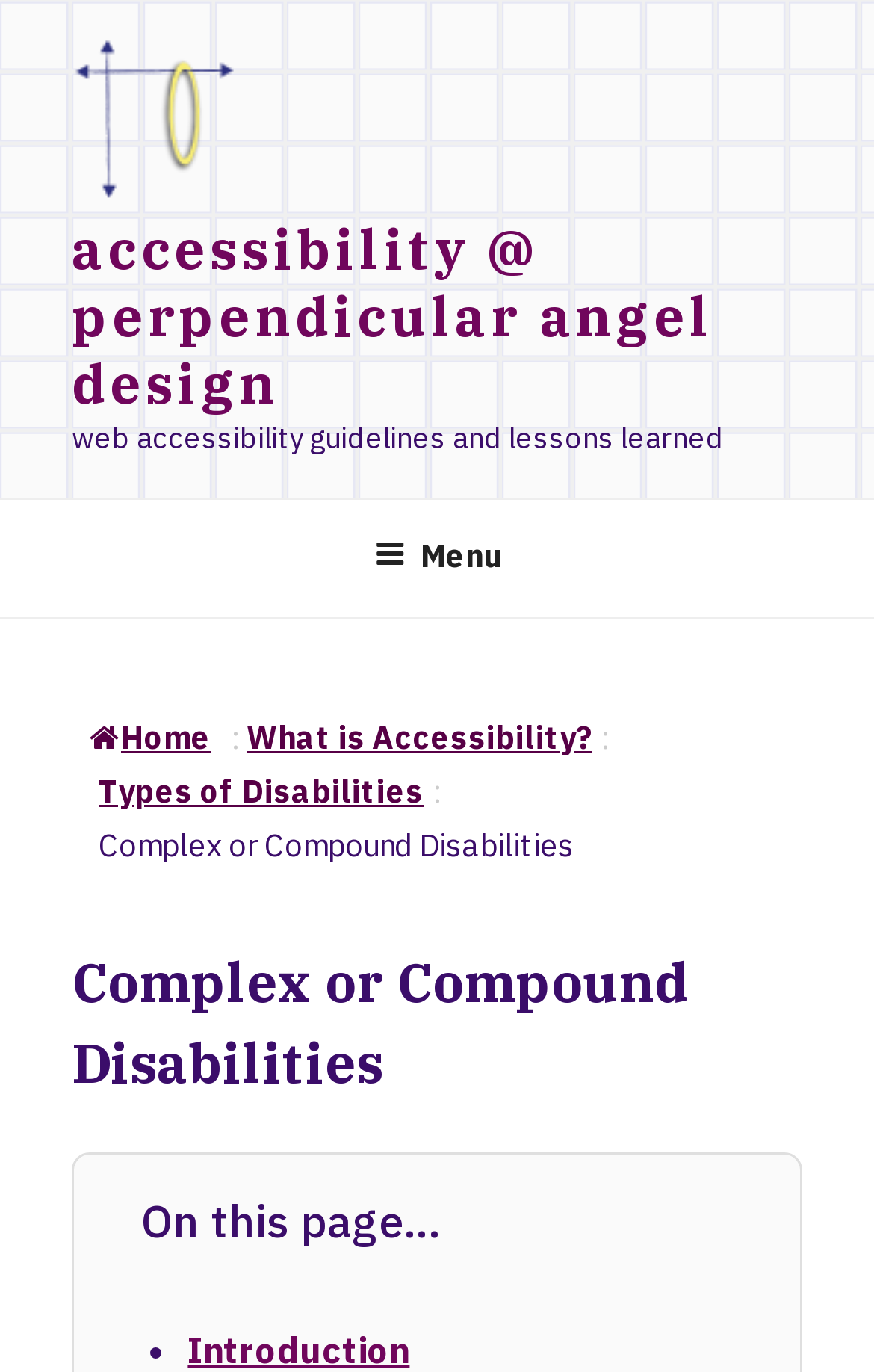Using floating point numbers between 0 and 1, provide the bounding box coordinates in the format (top-left x, top-left y, bottom-right x, bottom-right y). Locate the UI element described here: accessibility @ perpendicular angel design

[0.082, 0.155, 0.817, 0.306]